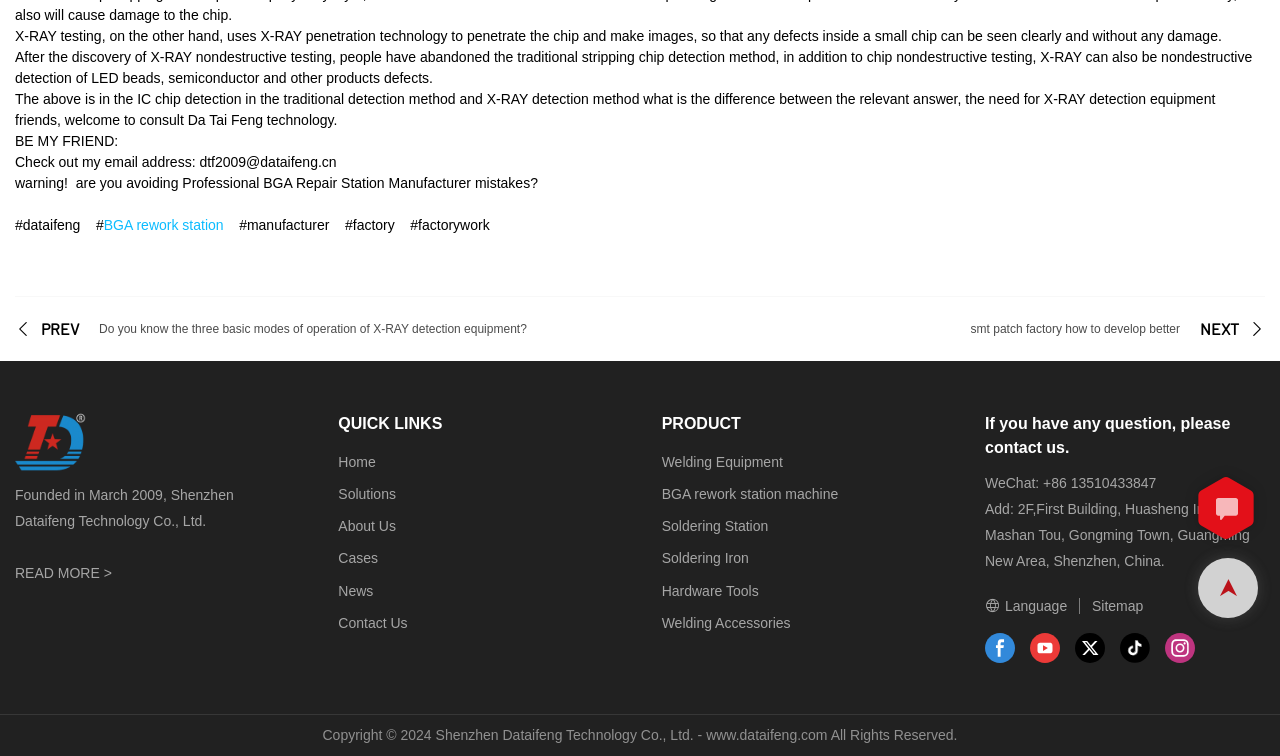For the given element description READ MORE >, determine the bounding box coordinates of the UI element. The coordinates should follow the format (top-left x, top-left y, bottom-right x, bottom-right y) and be within the range of 0 to 1.

[0.012, 0.747, 0.087, 0.768]